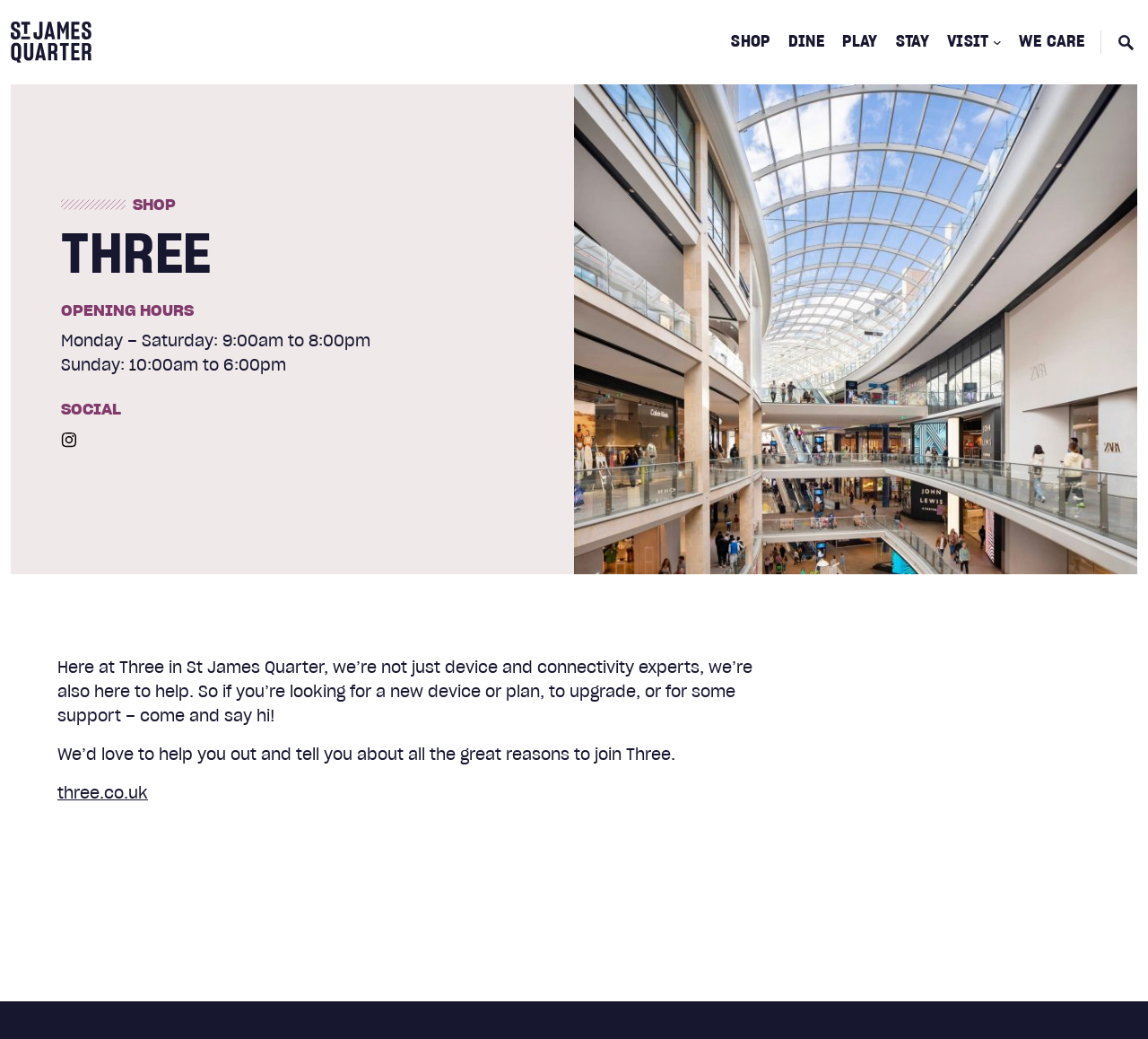What is the name of the store?
Please look at the screenshot and answer in one word or a short phrase.

Three